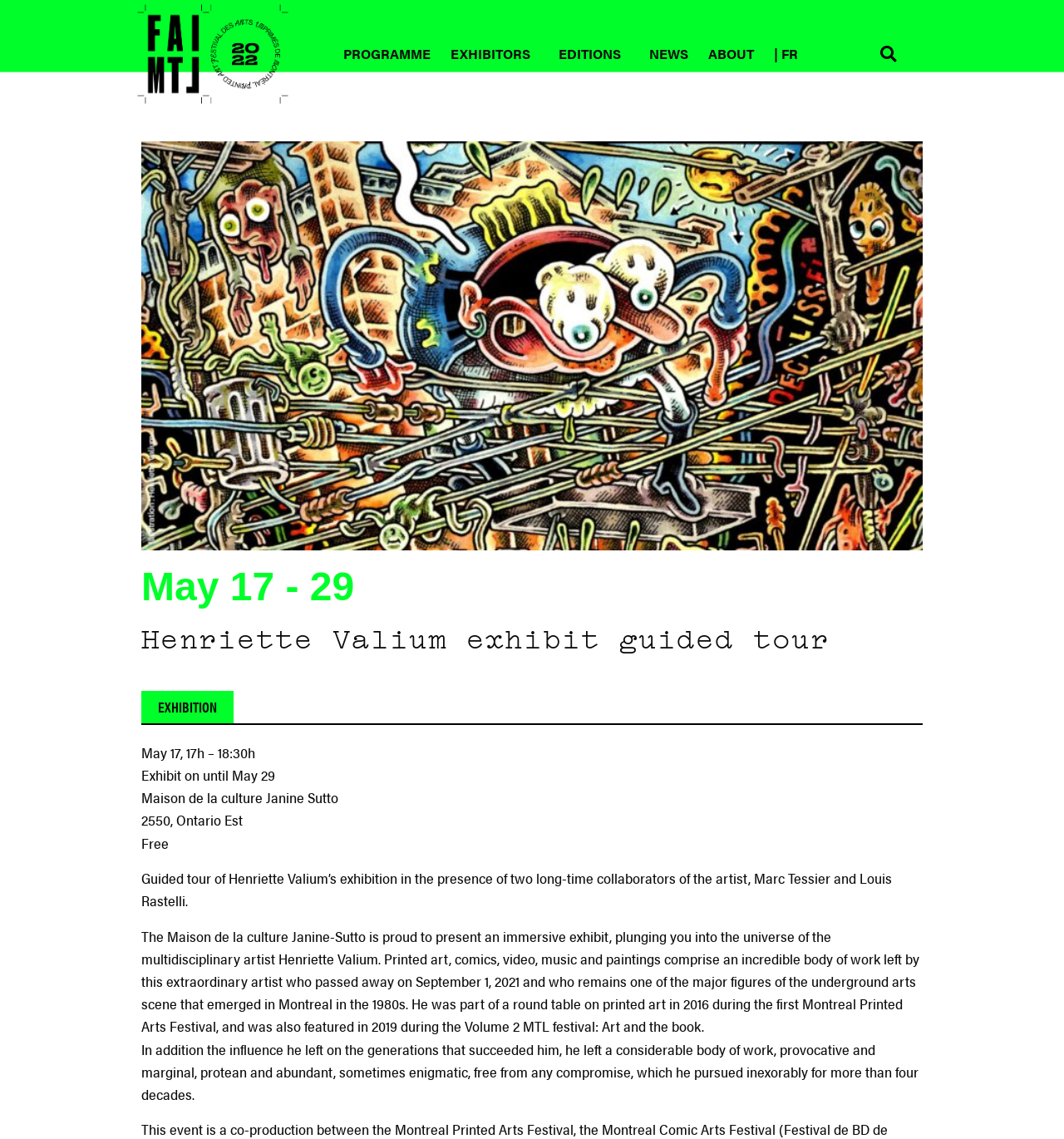Given the webpage screenshot, identify the bounding box of the UI element that matches this description: "Company".

None